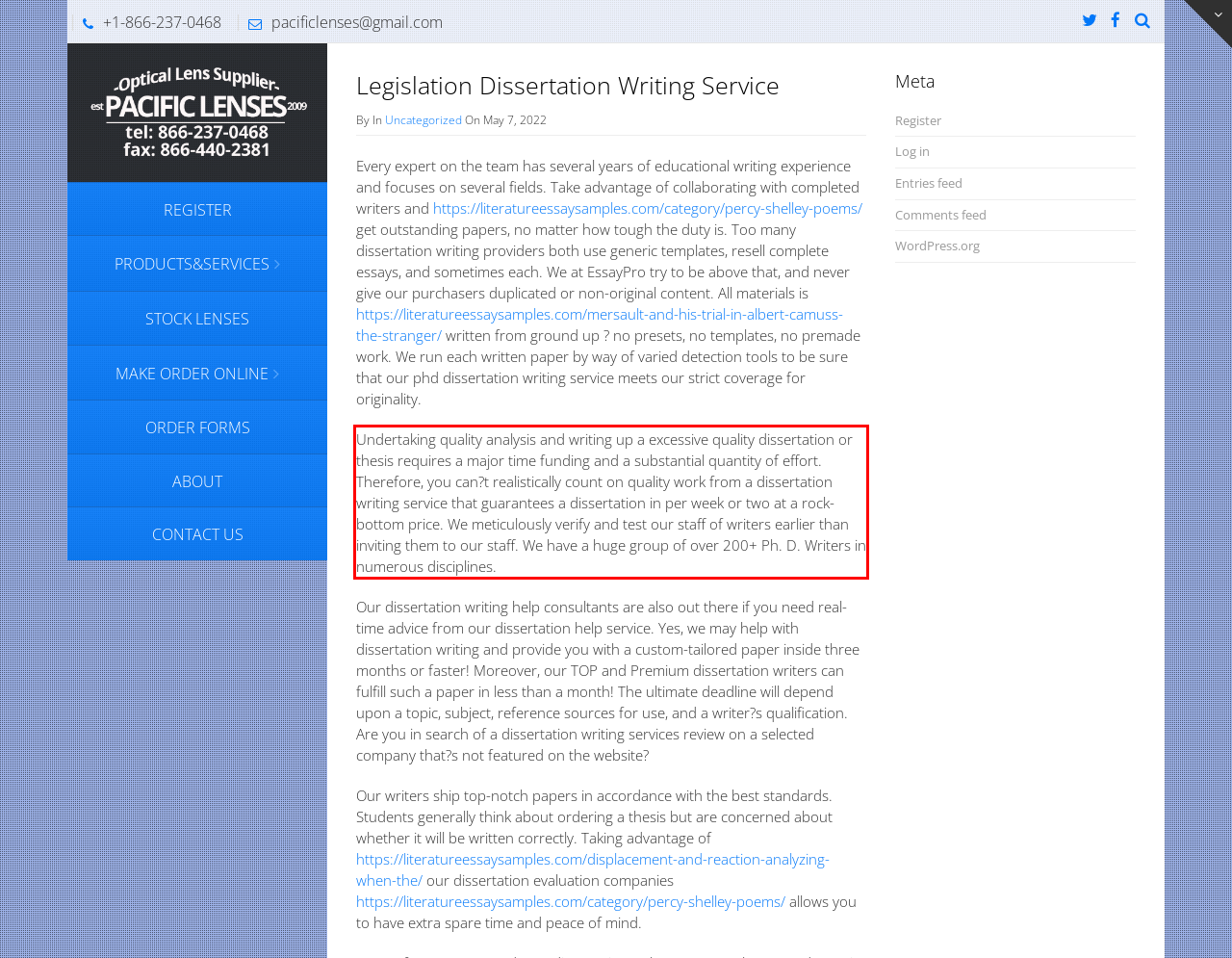Using OCR, extract the text content found within the red bounding box in the given webpage screenshot.

Undertaking quality analysis and writing up a excessive quality dissertation or thesis requires a major time funding and a substantial quantity of effort. Therefore, you can?t realistically count on quality work from a dissertation writing service that guarantees a dissertation in per week or two at a rock-bottom price. We meticulously verify and test our staff of writers earlier than inviting them to our staff. We have a huge group of over 200+ Ph. D. Writers in numerous disciplines.